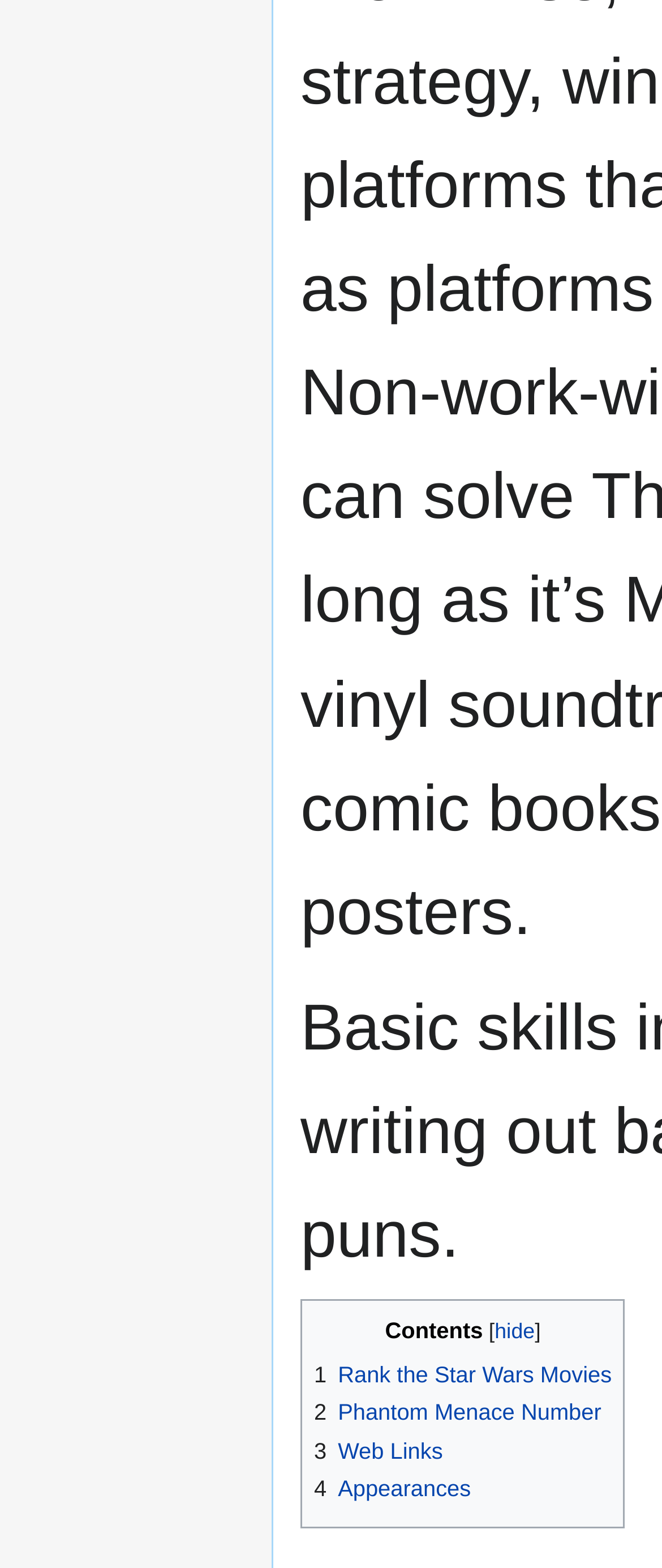Can you give a comprehensive explanation to the question given the content of the image?
How many links are under 'Contents'?

I counted the number of links under the 'Contents' navigation element, which are '1 Rank the Star Wars Movies', '2 Phantom Menace Number', '3 Web Links', and '4 Appearances'. There are 4 links in total.